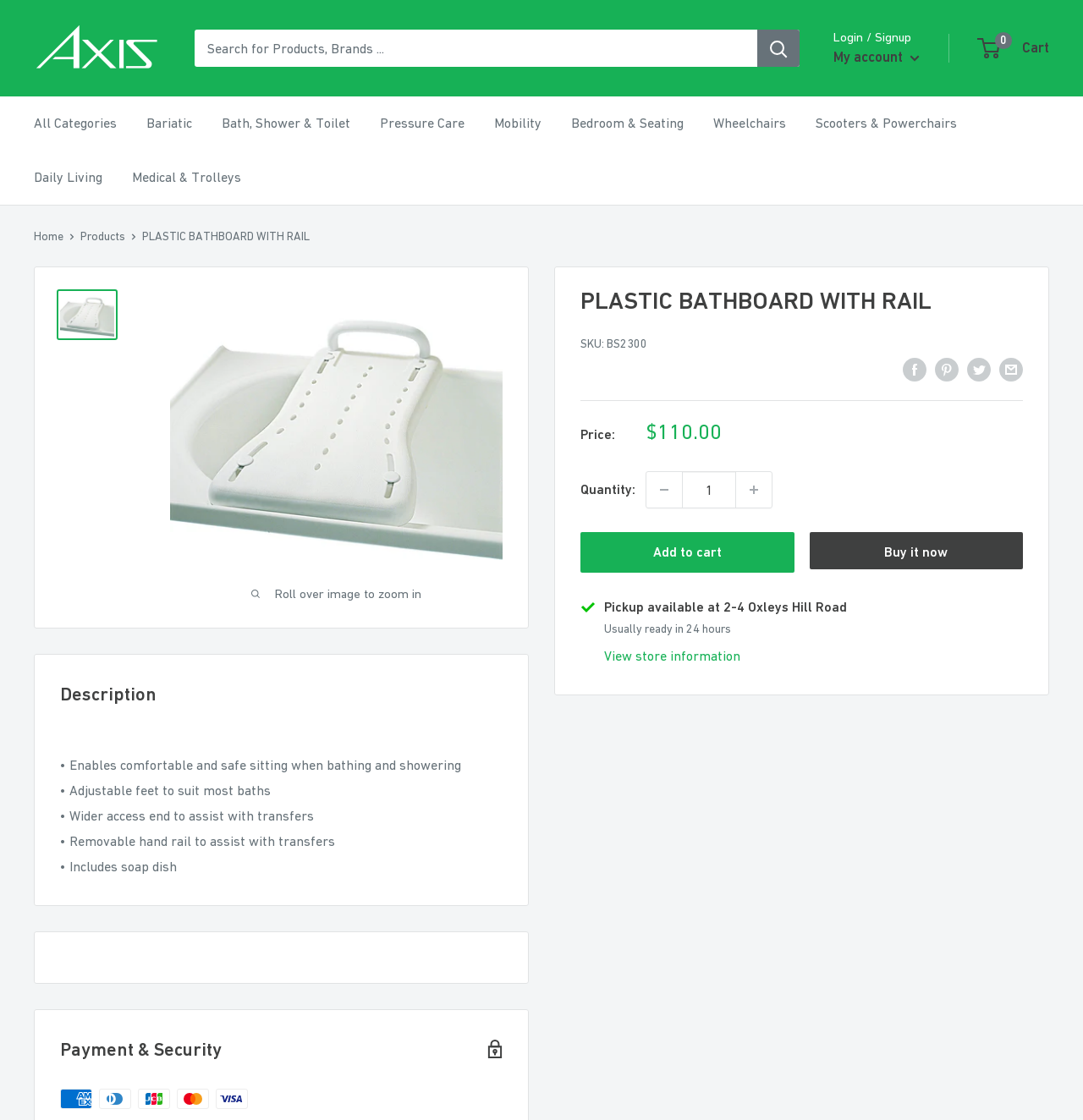What is the product name?
Please provide a full and detailed response to the question.

I found the product name by looking at the heading element with the text 'PLASTIC BATHBOARD WITH RAIL' which is located at the top of the page, and also appears in the breadcrumb navigation.